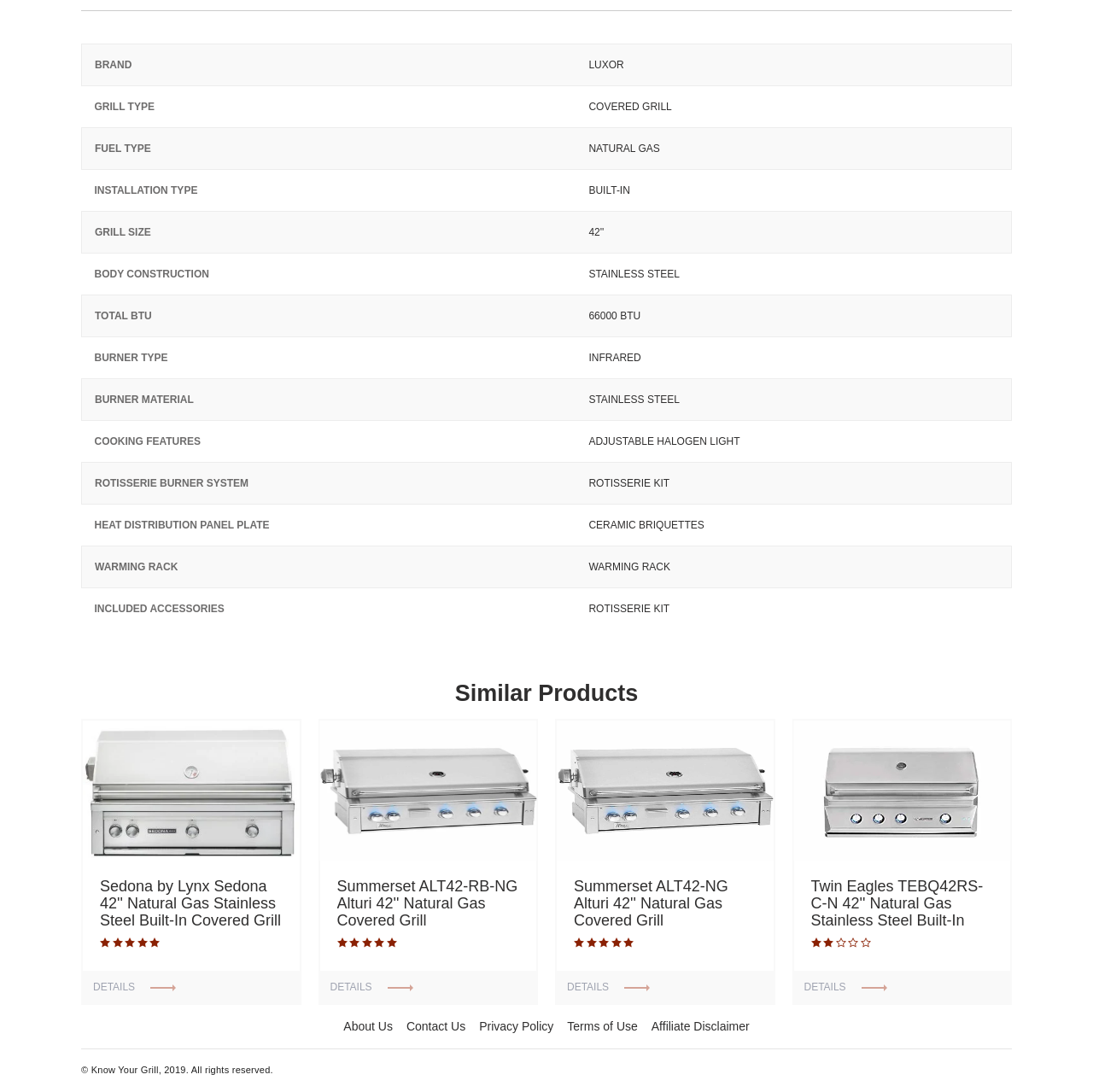Please identify the bounding box coordinates of the clickable element to fulfill the following instruction: "View Sedona by Lynx Sedona 42'' Natural Gas Stainless Steel Built-In Covered Grill details". The coordinates should be four float numbers between 0 and 1, i.e., [left, top, right, bottom].

[0.074, 0.658, 0.275, 0.92]